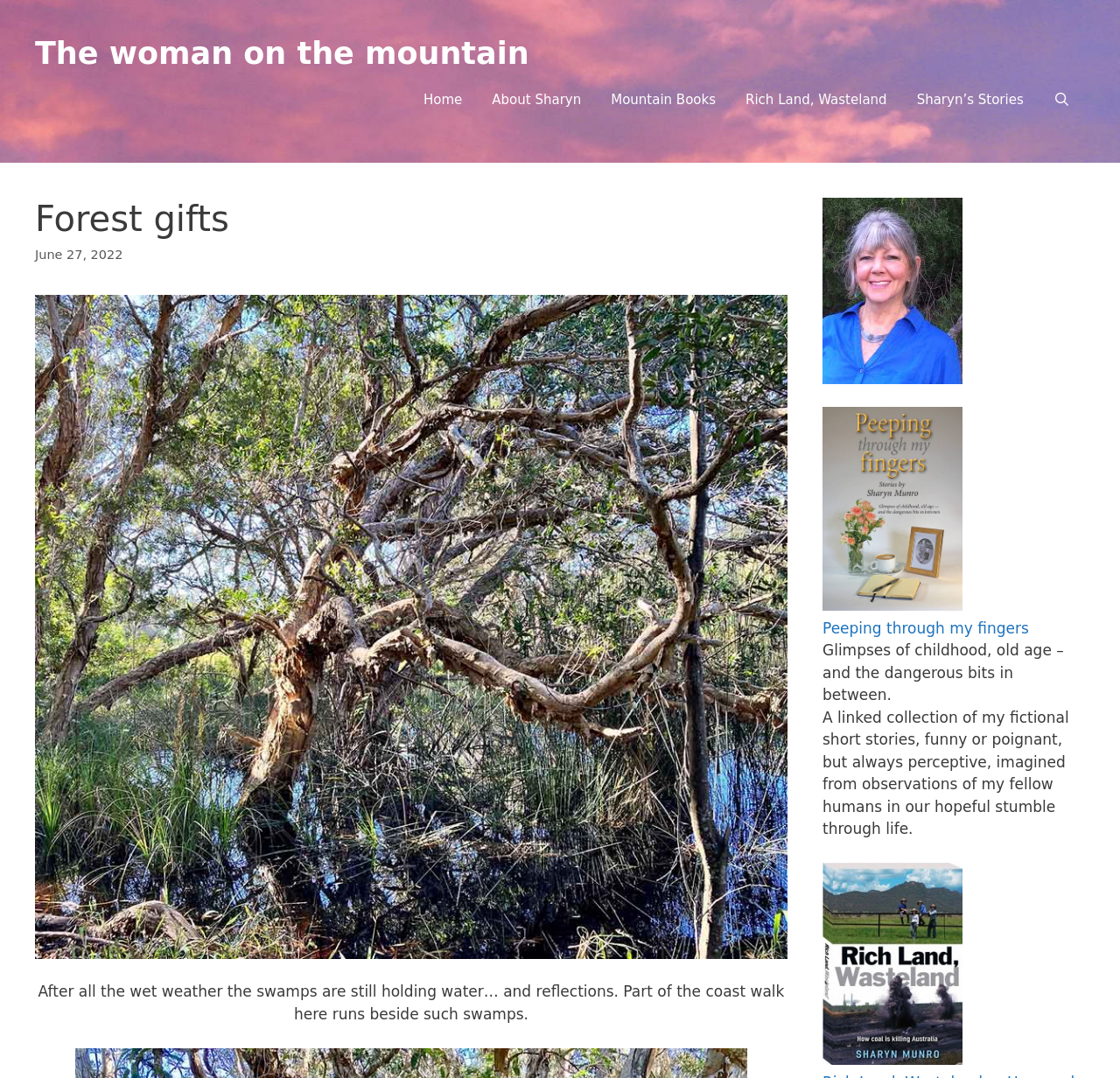Provide a brief response using a word or short phrase to this question:
What is the title of the book?

Rich Land, Wasteland